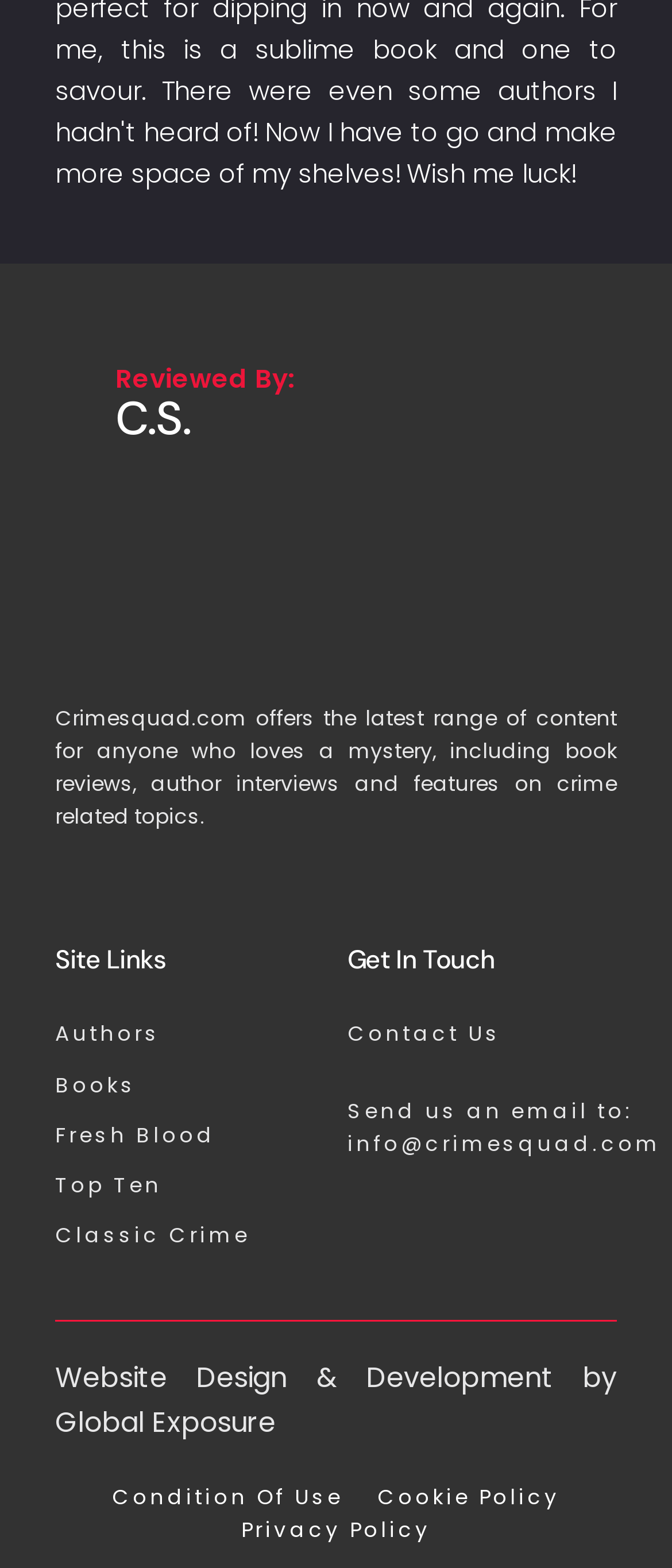What is the name of the company that designed the website?
Relying on the image, give a concise answer in one word or a brief phrase.

Global Exposure